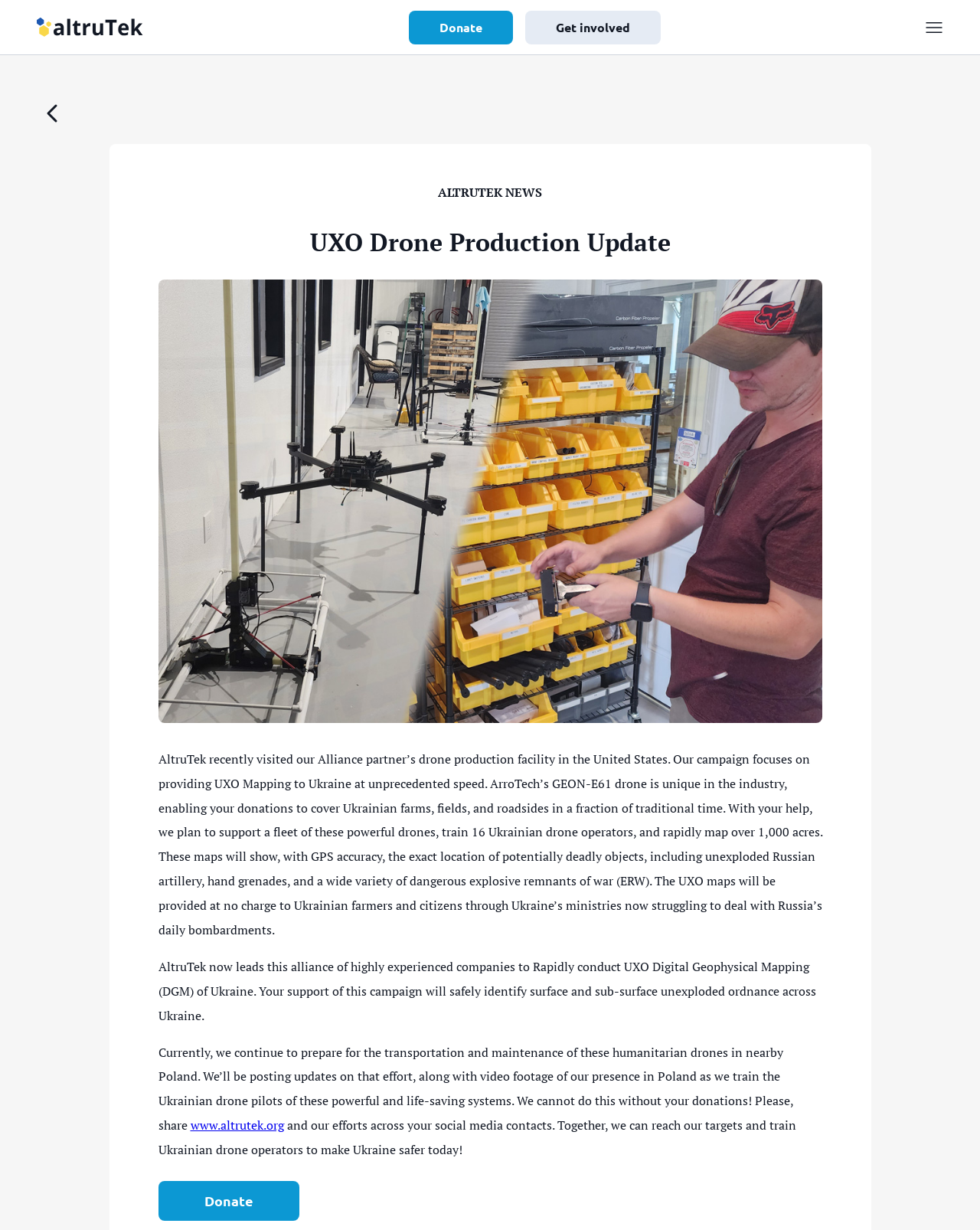Where are the humanitarian drones being prepared for transportation and maintenance?
Based on the image content, provide your answer in one word or a short phrase.

Poland